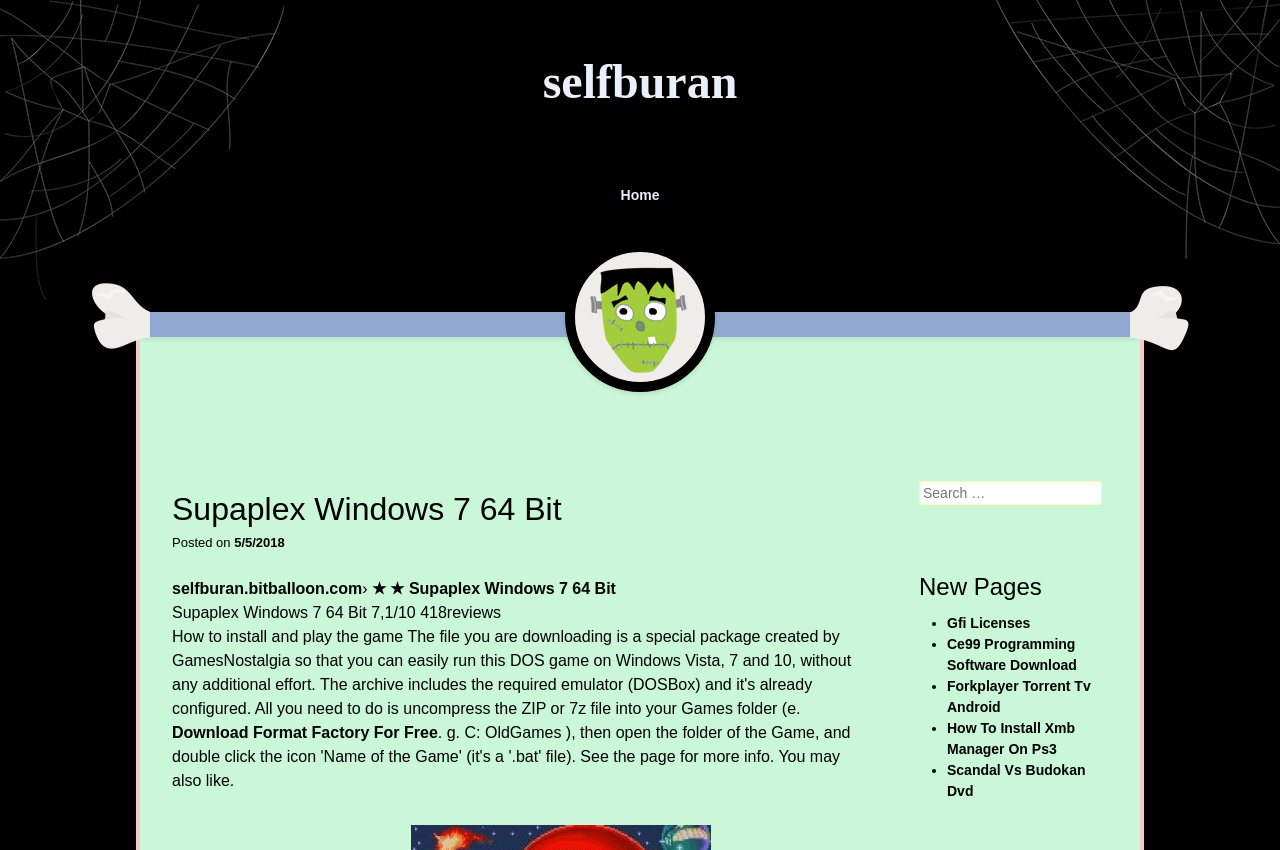Based on the description "Scandal Vs Budokan Dvd", find the bounding box of the specified UI element.

[0.74, 0.896, 0.848, 0.94]